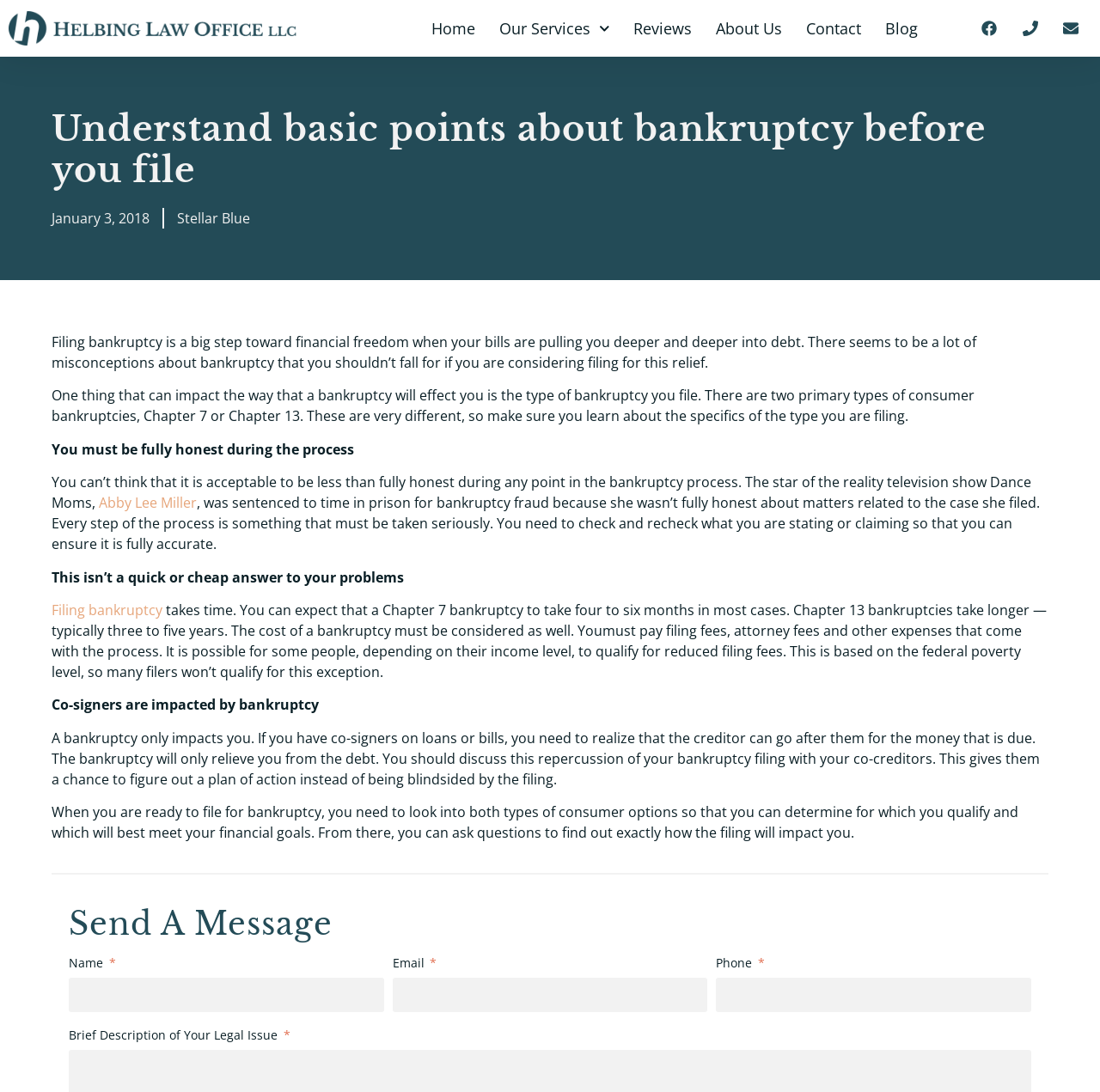What is the purpose of discussing bankruptcy with co-creditors?
Look at the webpage screenshot and answer the question with a detailed explanation.

I found this information by reading the text on the webpage, which states 'You should discuss this repercussion of your bankruptcy filing with your co-creditors. This gives them a chance to figure out a plan of action instead of being blindsided by the filing.'.